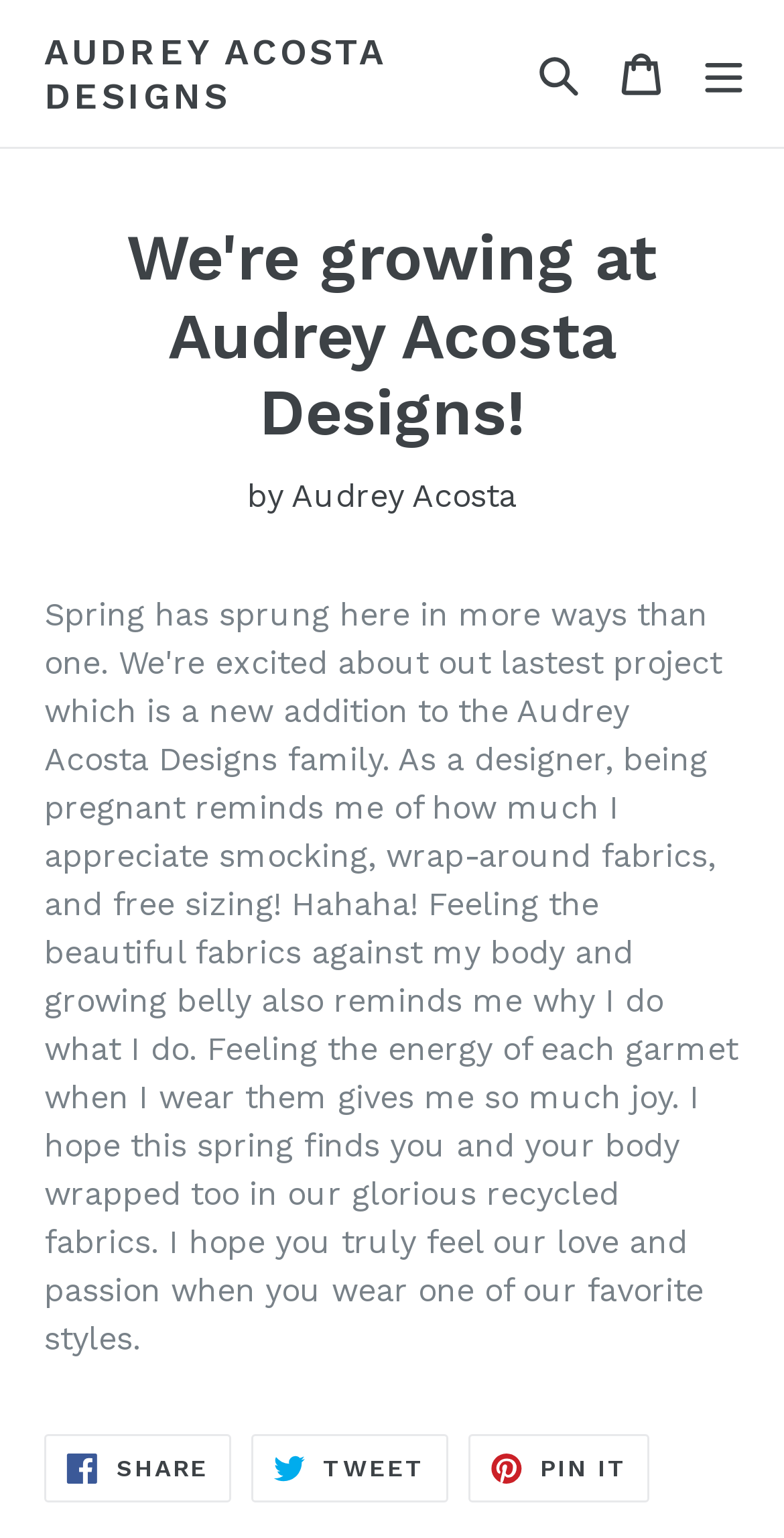How many social media sharing options are available?
Using the visual information from the image, give a one-word or short-phrase answer.

3